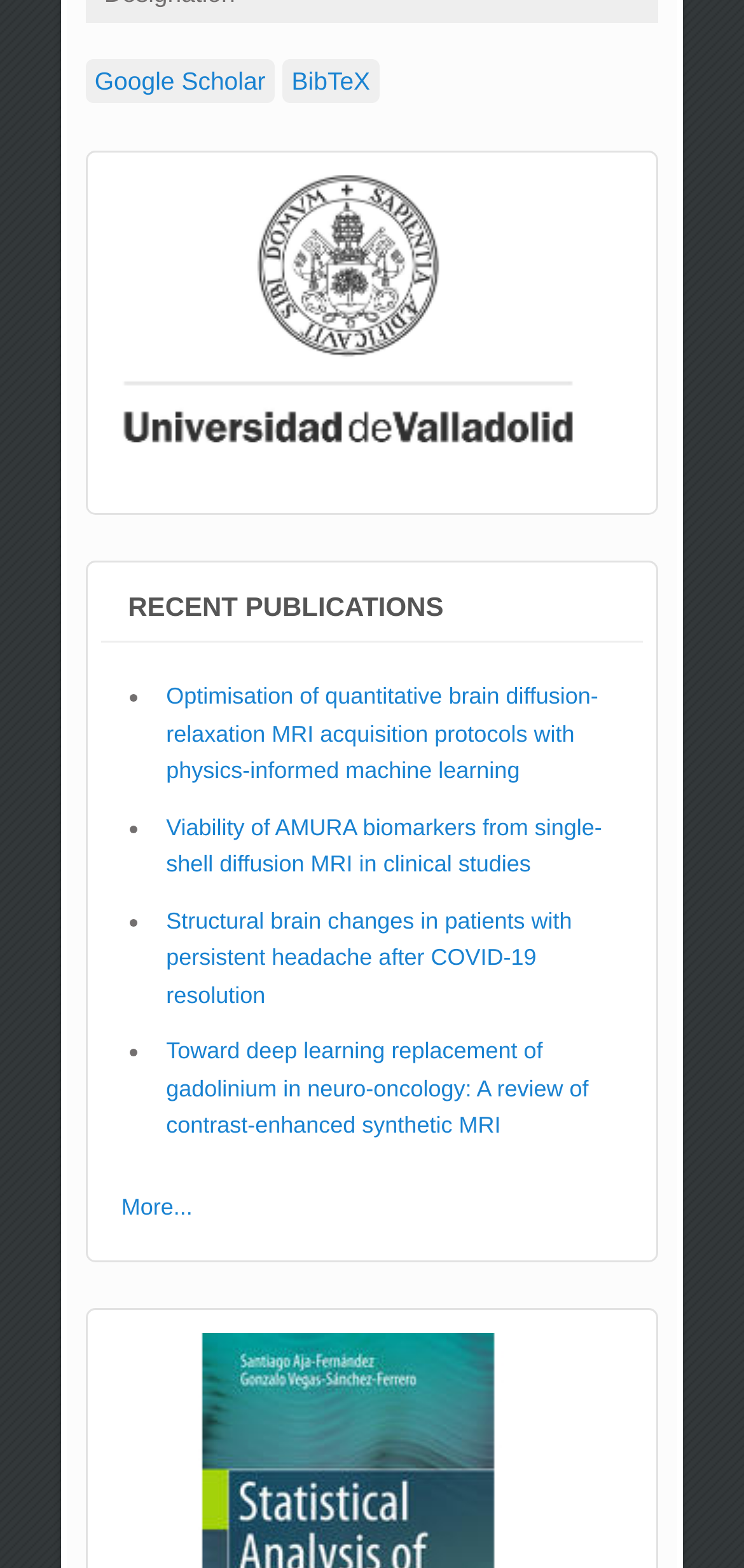Locate and provide the bounding box coordinates for the HTML element that matches this description: "alt="uva_logo_negro_small.png"".

[0.163, 0.269, 0.771, 0.286]